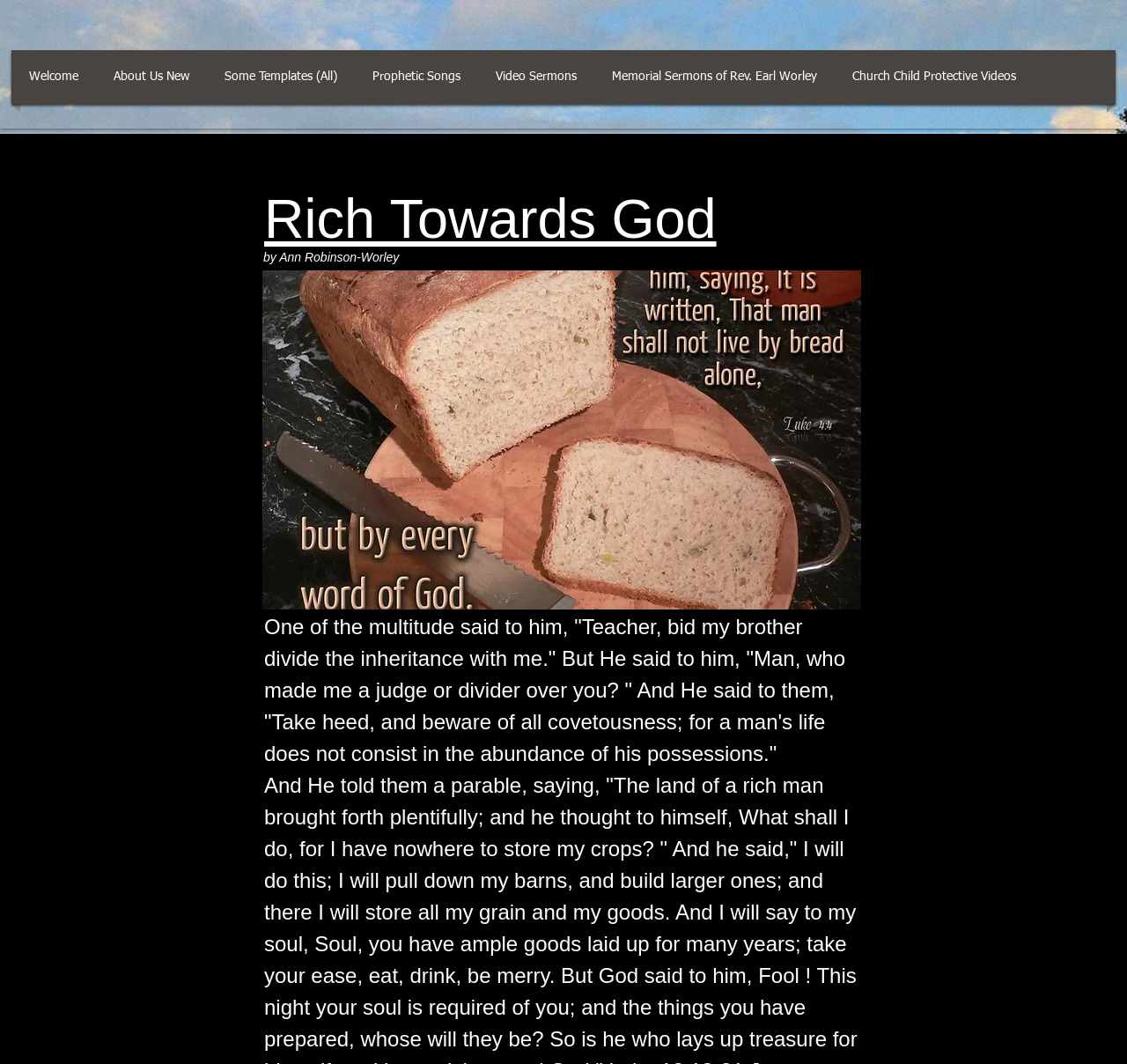Analyze the image and provide a detailed answer to the question: What is the topic of the content?

The content appears to be a Bible verse, as it quotes a passage from the Bible, specifically a conversation between Jesus and a multitude.